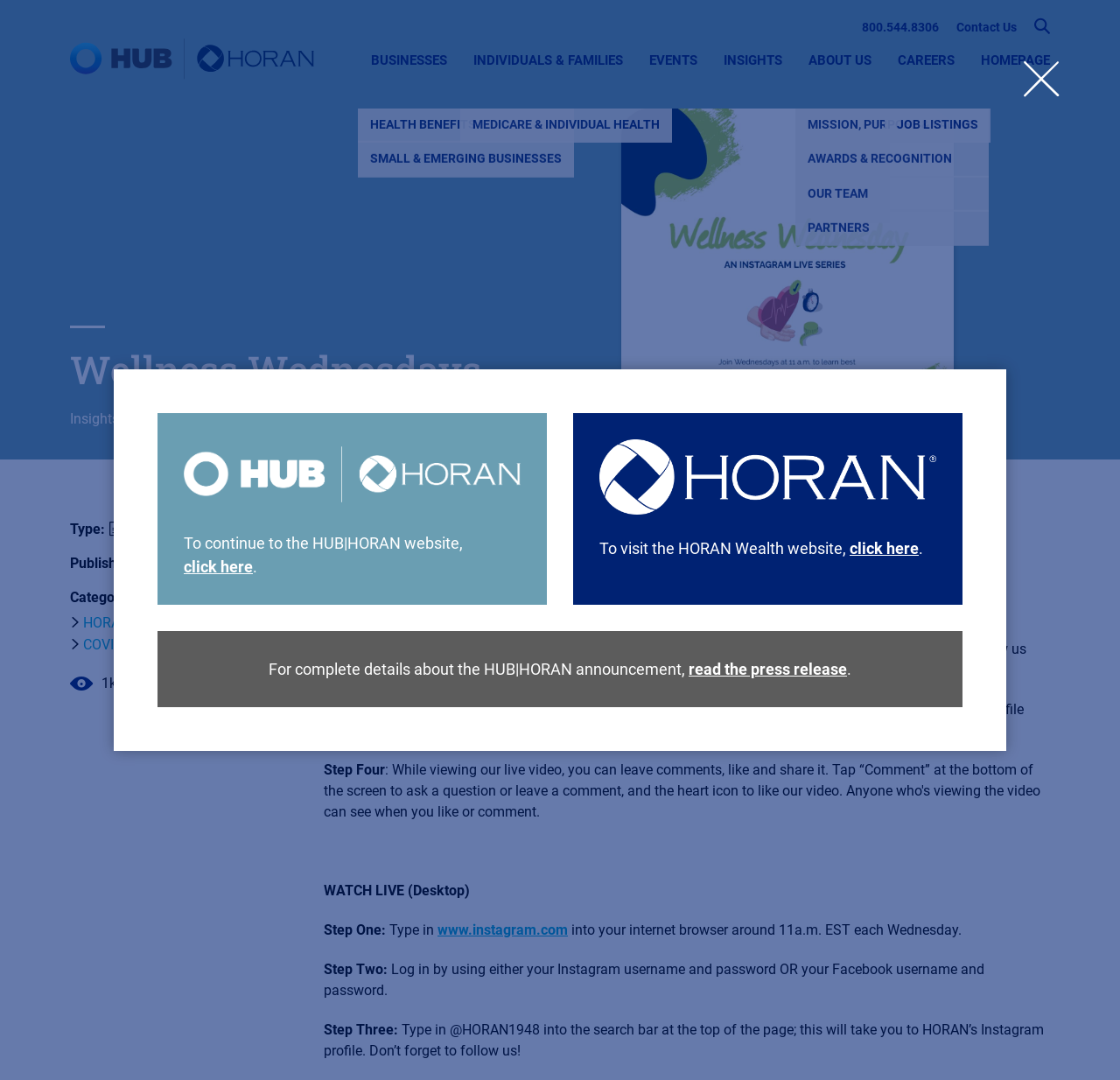What is the first step to watch Wellness Wednesday on mobile?
Please describe in detail the information shown in the image to answer the question.

To watch Wellness Wednesday on mobile, the first step is to follow HORAN on Instagram. This is mentioned in the webpage as 'Step One: Follow HORAN on Instagram any time between now and October 28 @HORAN1948.'